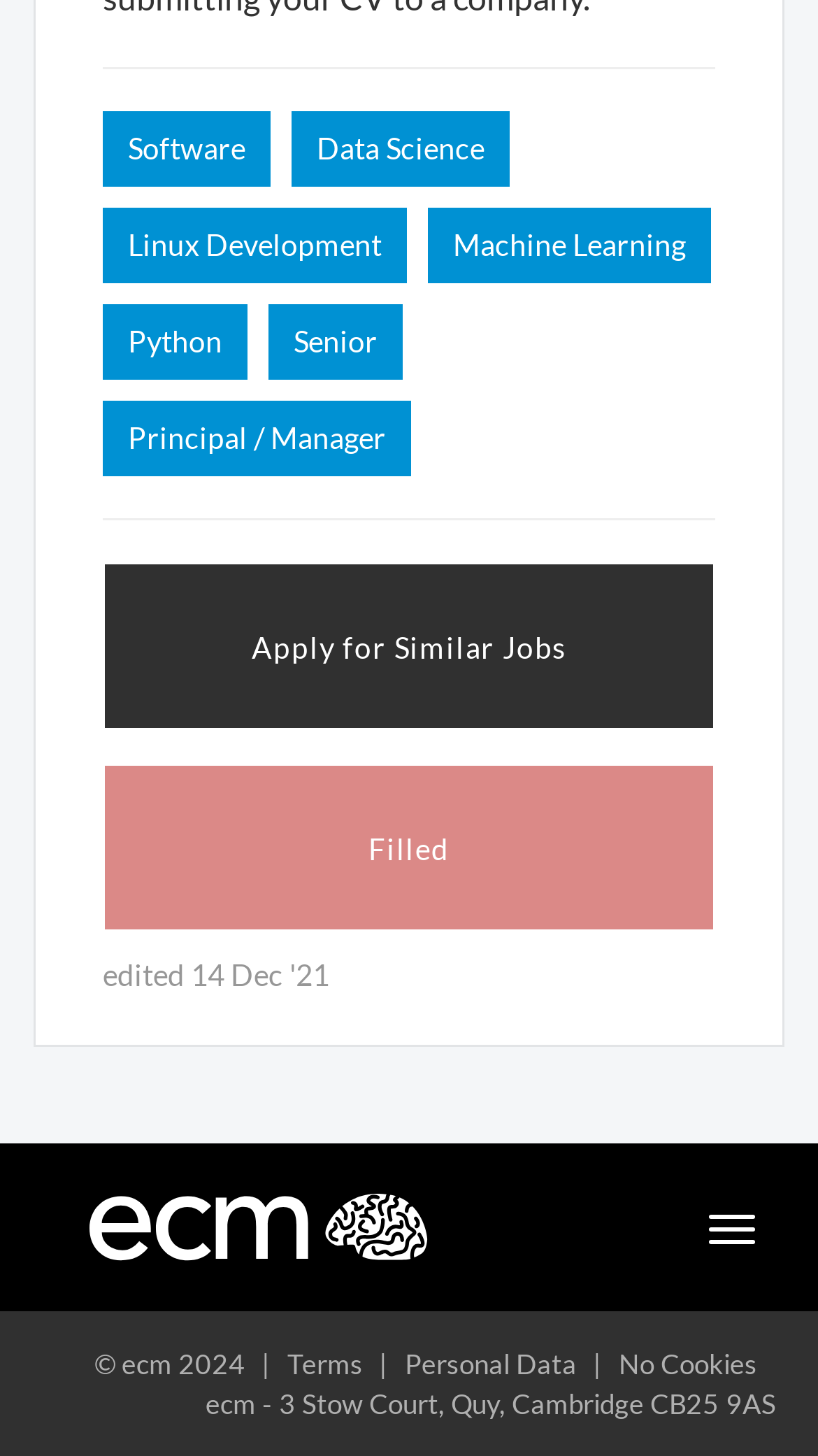What are the main categories of jobs?
From the image, respond using a single word or phrase.

Software, Data Science, Linux Development, Machine Learning, Python